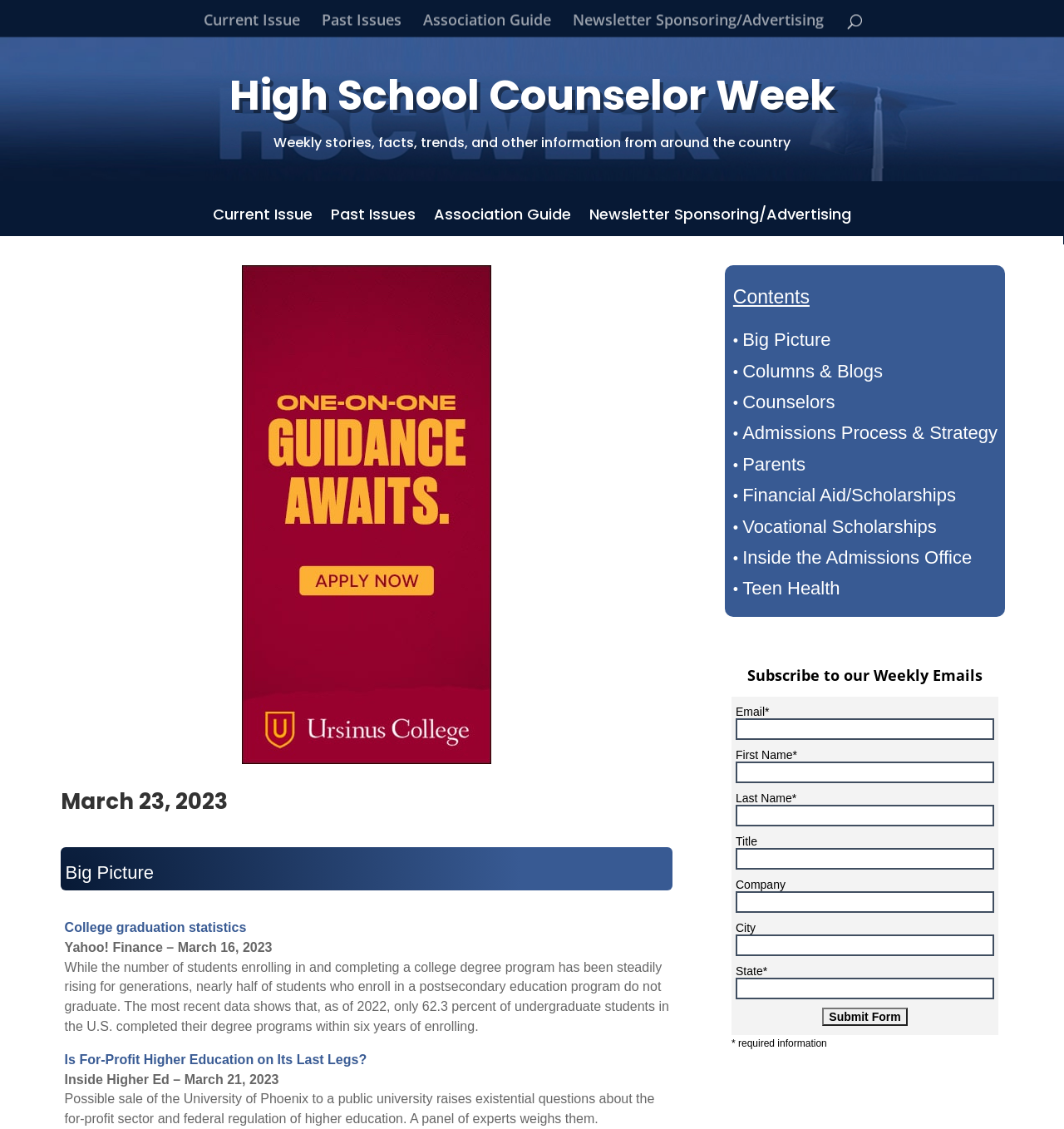For the following element description, predict the bounding box coordinates in the format (top-left x, top-left y, bottom-right x, bottom-right y). All values should be floating point numbers between 0 and 1. Description: Admissions Process & Strategy

[0.698, 0.374, 0.938, 0.393]